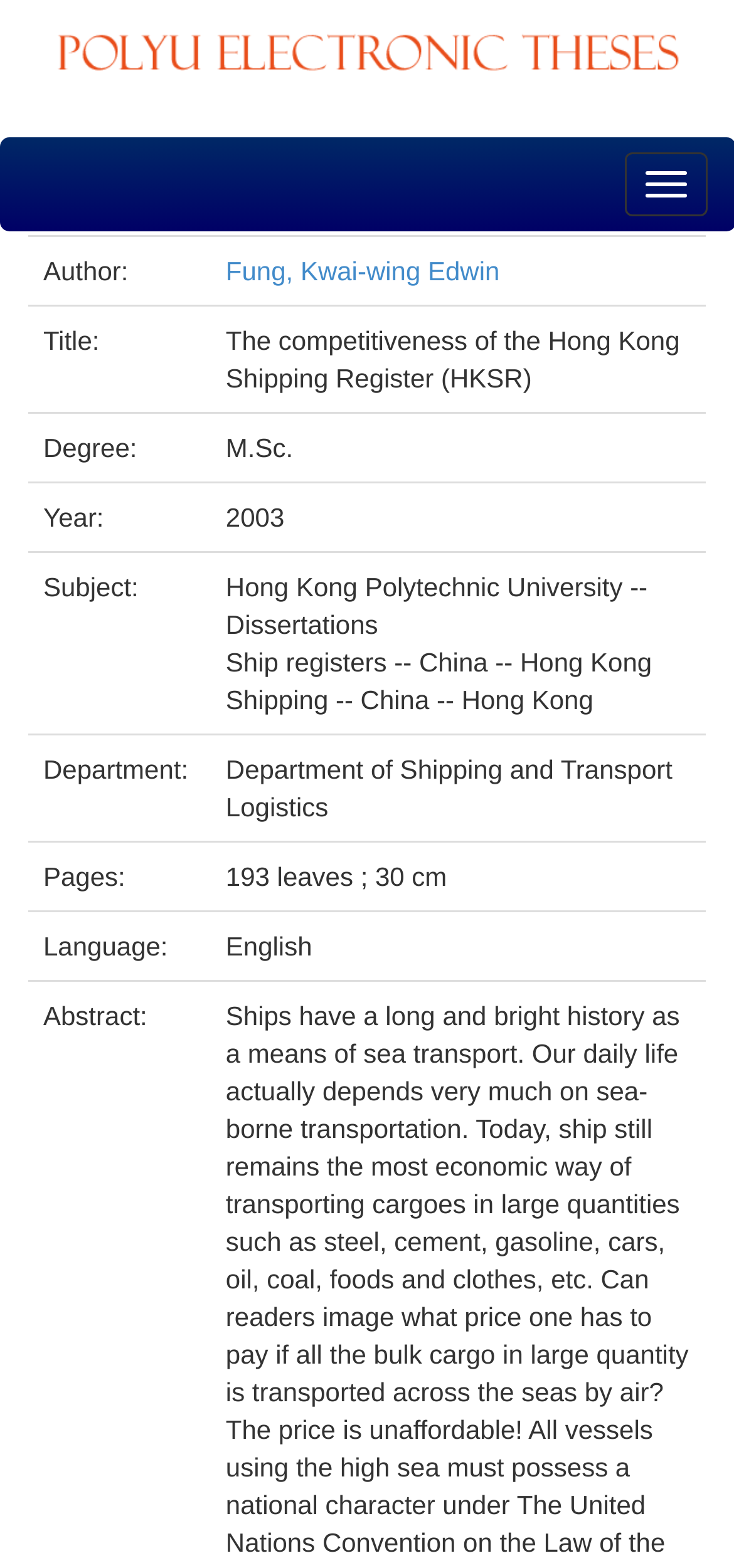Provide a brief response using a word or short phrase to this question:
What is the degree of the thesis?

M.Sc.